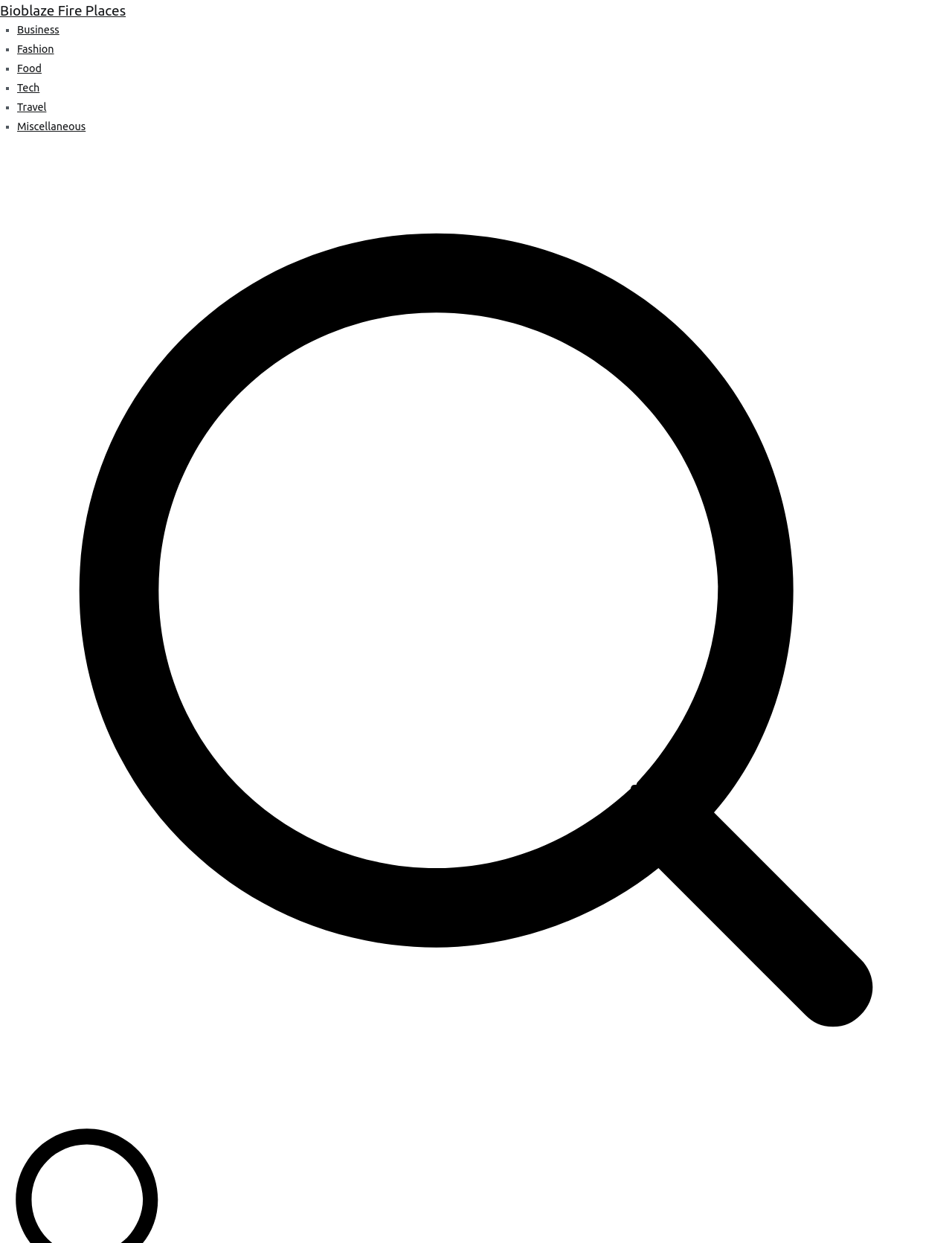Please determine the main heading text of this webpage.

Internet Marketing Made Easy Through These Recommendations